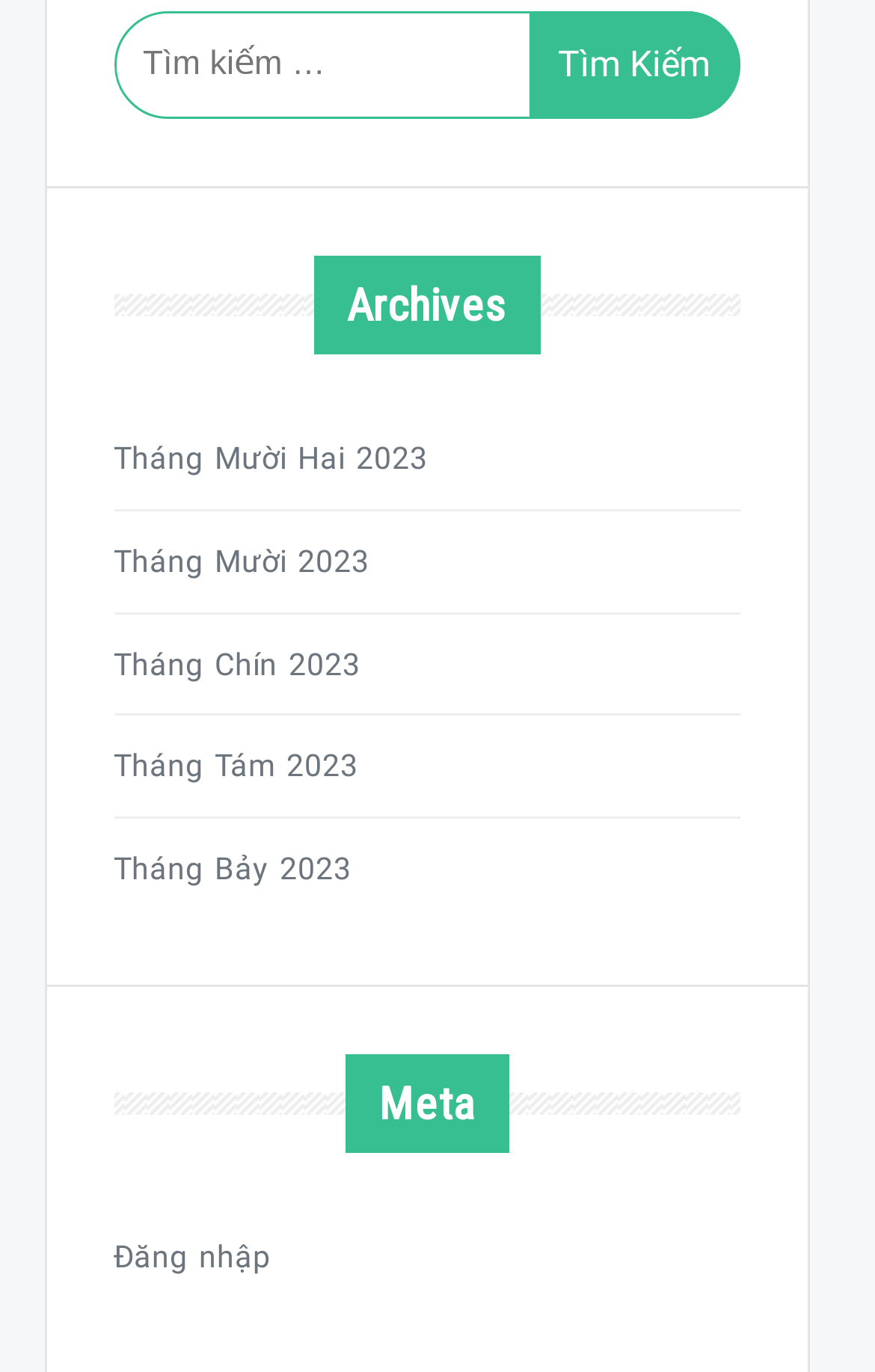Based on the image, provide a detailed and complete answer to the question: 
What is the purpose of the 'Đăng nhập' link?

The 'Đăng nhập' link is located at the bottom of the webpage, and it means 'Login' in English. The presence of this link suggests that it is used to log in to the website or access restricted content.